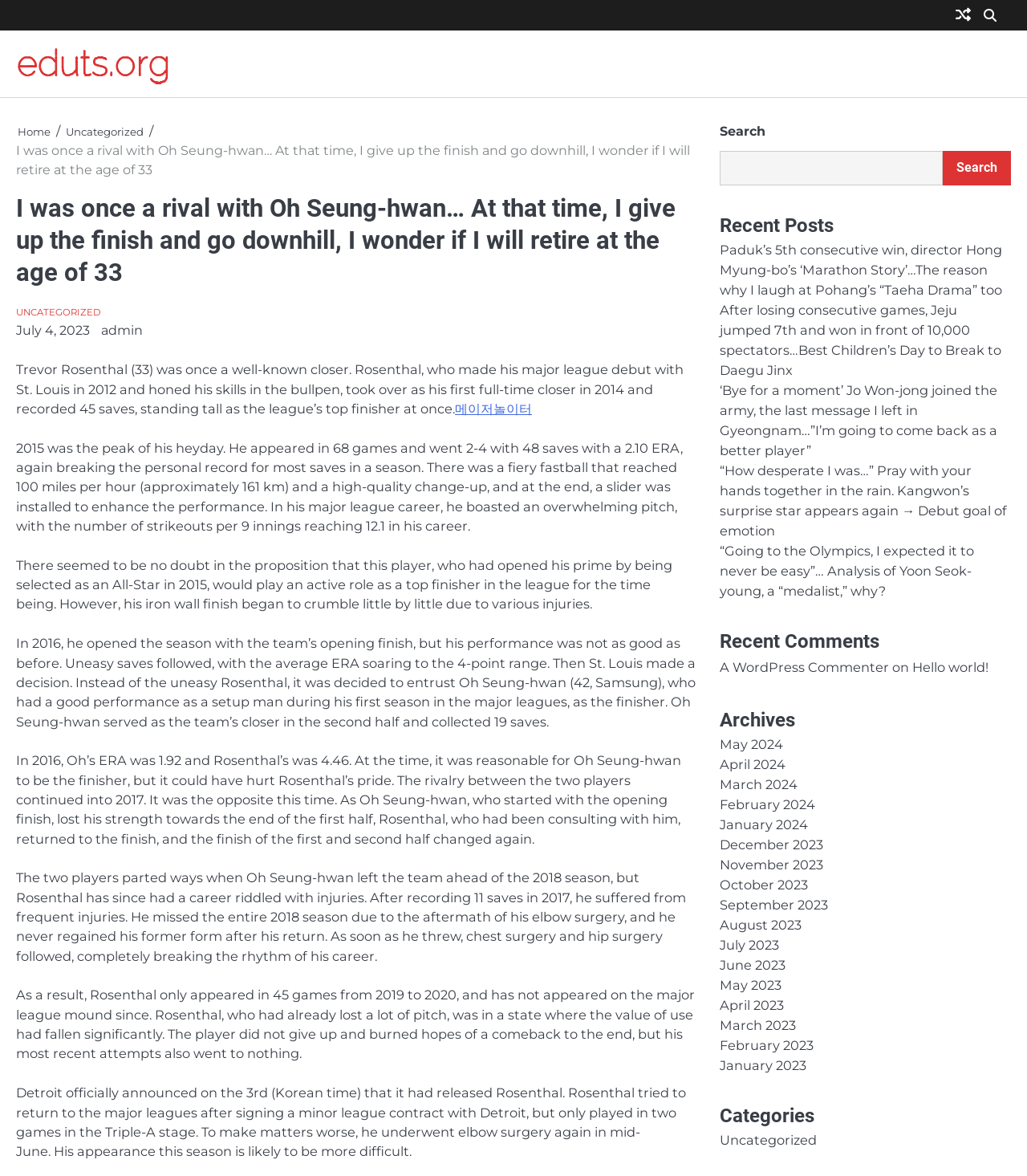Please specify the bounding box coordinates of the clickable region to carry out the following instruction: "View recent post". The coordinates should be four float numbers between 0 and 1, in the format [left, top, right, bottom].

[0.701, 0.205, 0.976, 0.253]